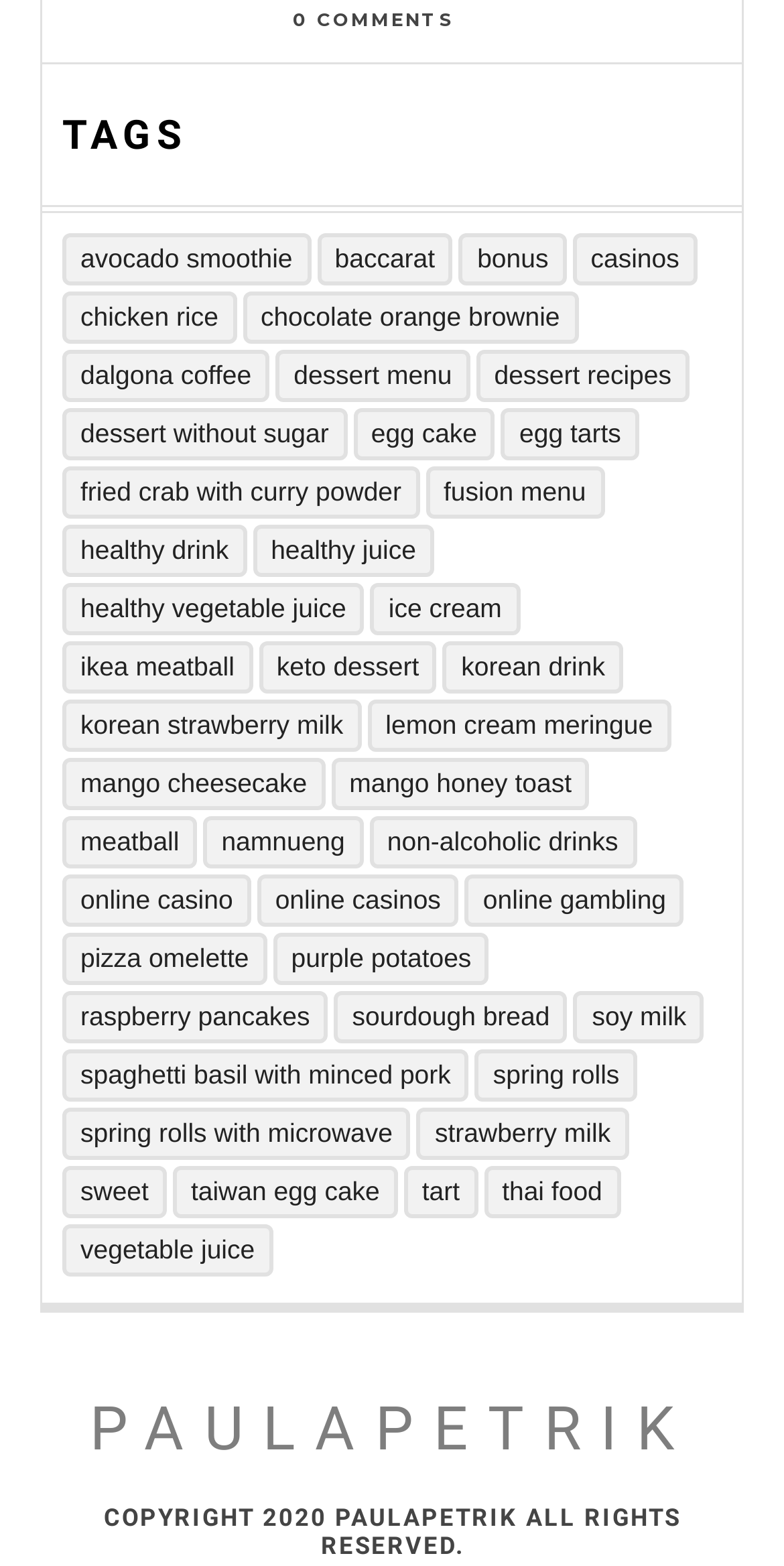What is the first tag listed?
Refer to the image and give a detailed response to the question.

I looked at the first link under the 'TAGS' heading, and it says 'Avocado Smoothie (1 item)'.